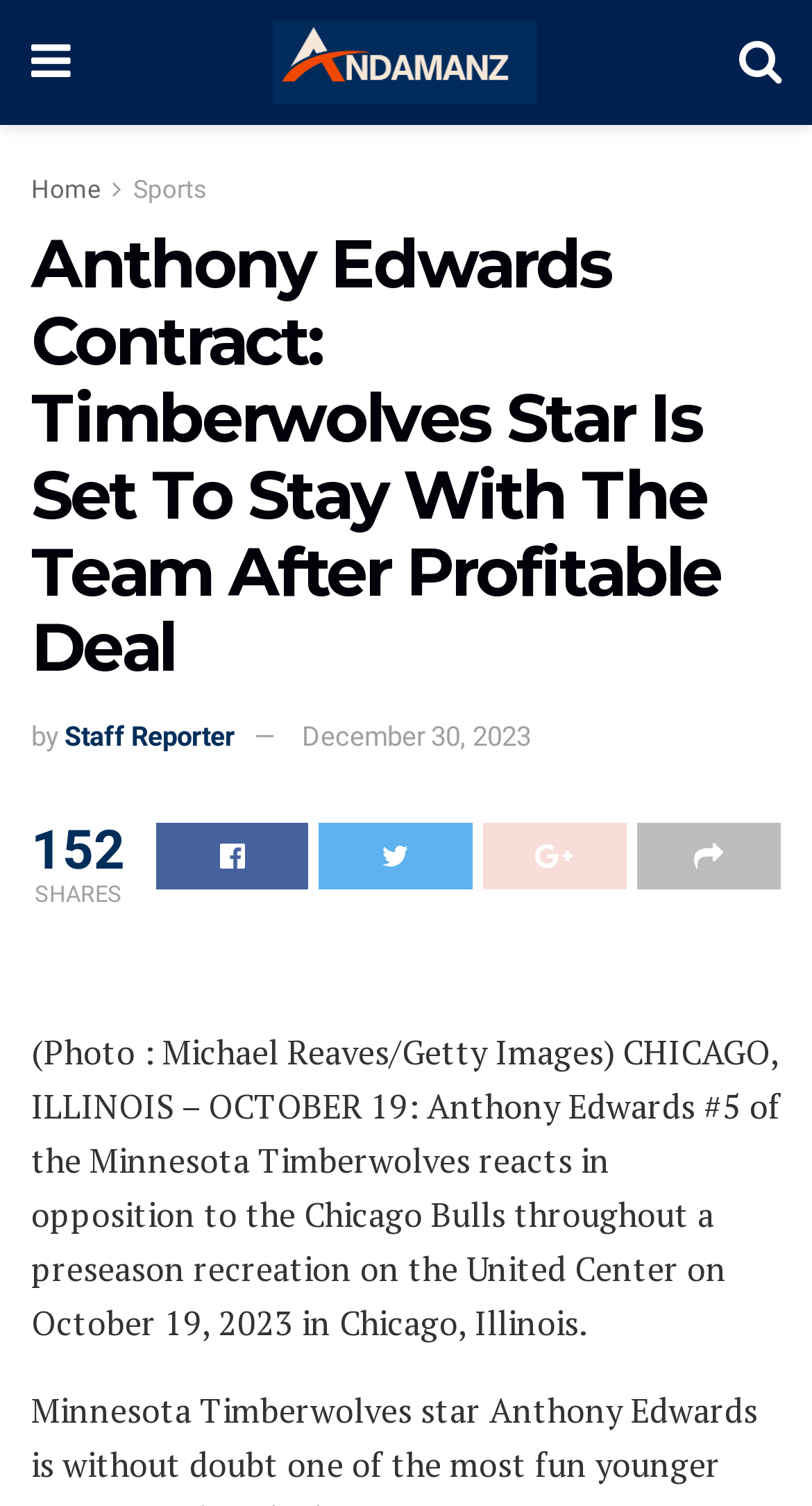Find the bounding box of the UI element described as: "Share on Twitter". The bounding box coordinates should be given as four float values between 0 and 1, i.e., [left, top, right, bottom].

[0.393, 0.547, 0.581, 0.591]